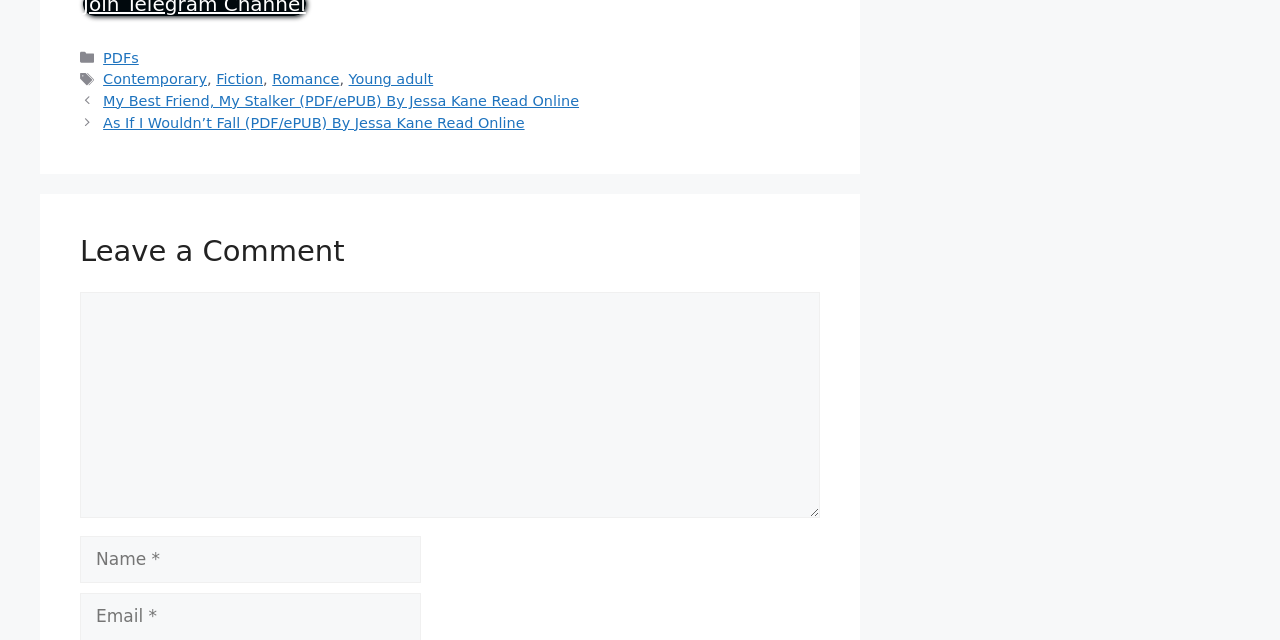Please pinpoint the bounding box coordinates for the region I should click to adhere to this instruction: "Click on the 'Contemporary' link".

[0.081, 0.111, 0.162, 0.136]